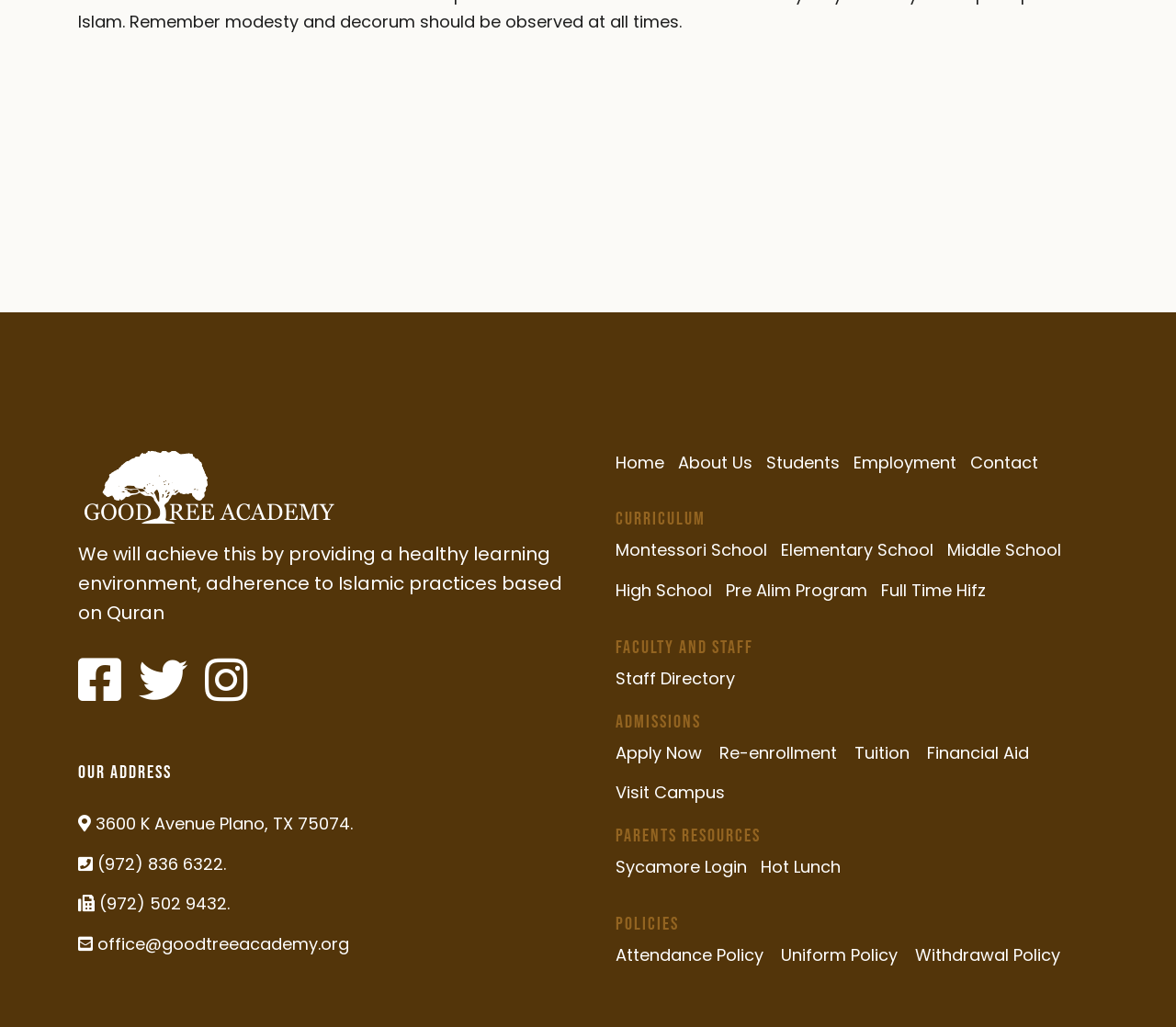Using the provided element description, identify the bounding box coordinates as (top-left x, top-left y, bottom-right x, bottom-right y). Ensure all values are between 0 and 1. Description: Visit Campus

[0.523, 0.76, 0.616, 0.786]